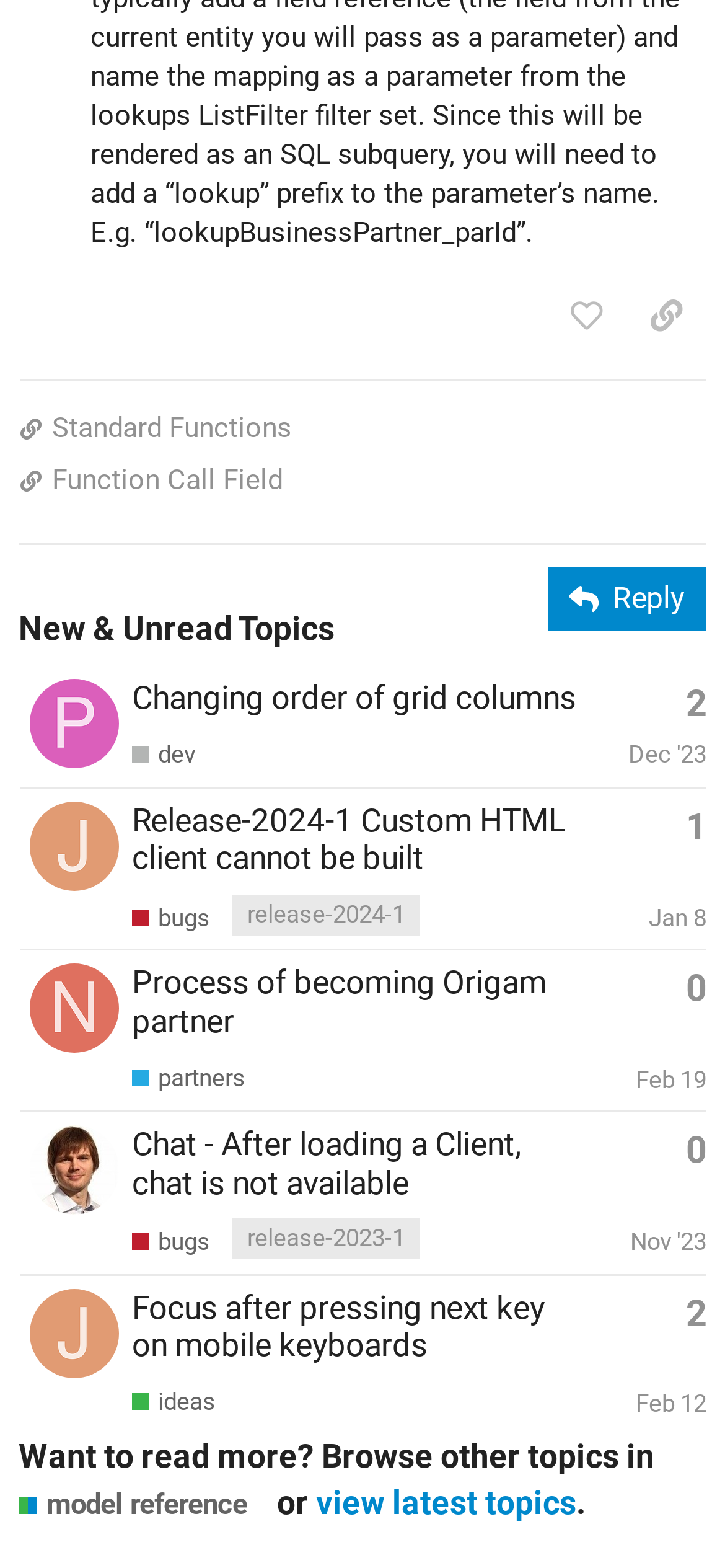Please examine the image and answer the question with a detailed explanation:
What is the title of the fourth topic?

I looked at the fourth row in the table with the topic list, and the heading 'Chat - After loading a Client, chat is not available' is listed as the title of the topic.